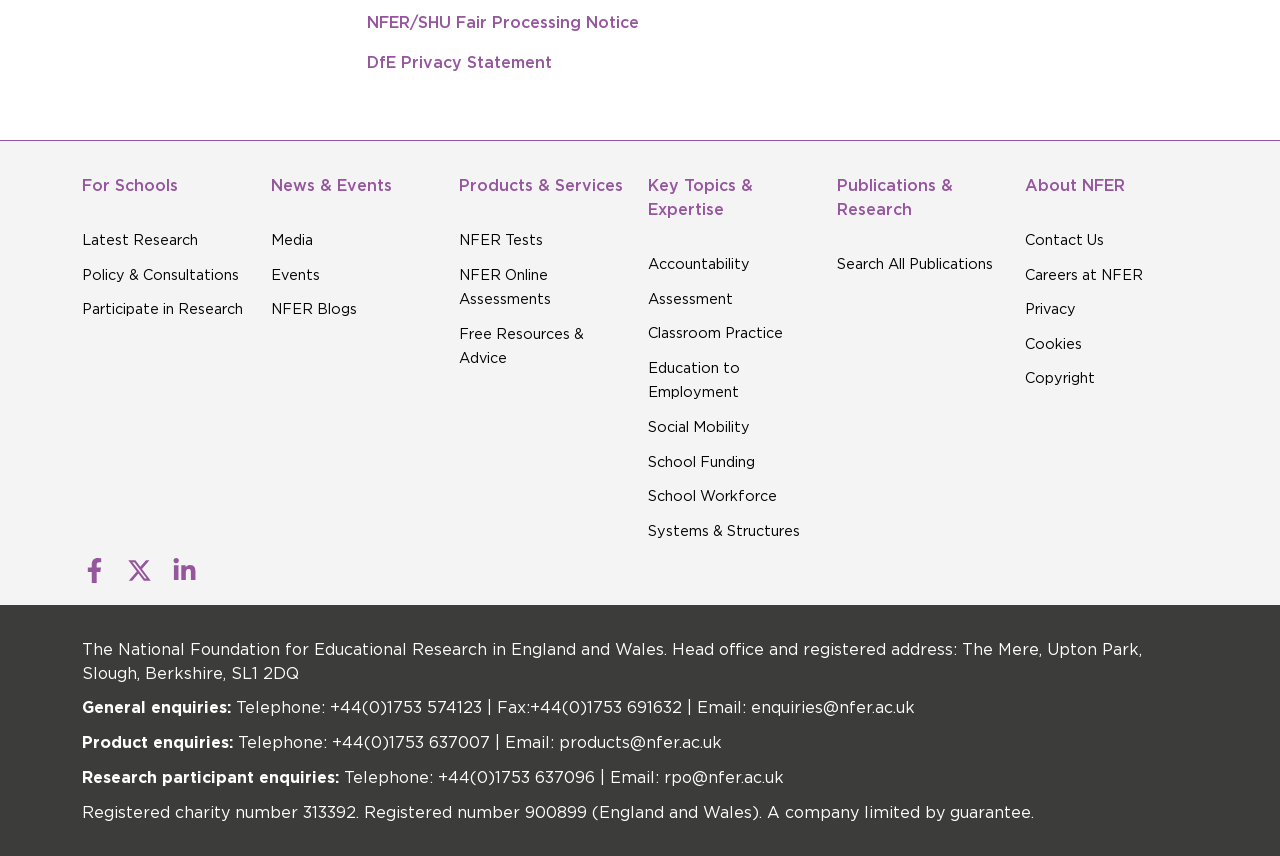Identify the bounding box for the UI element described as: "For Schools". Ensure the coordinates are four float numbers between 0 and 1, formatted as [left, top, right, bottom].

[0.064, 0.204, 0.139, 0.228]